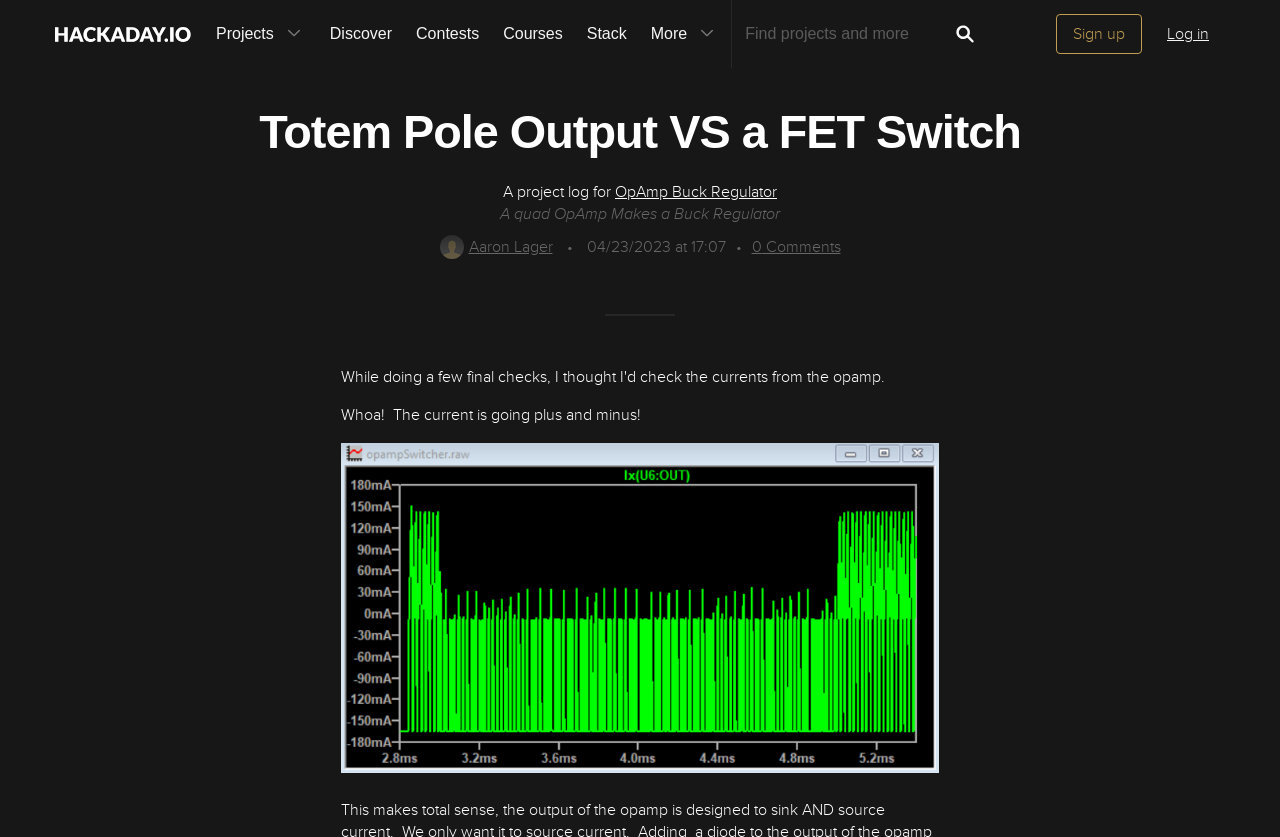Who is the author of the project?
Using the image provided, answer with just one word or phrase.

Aaron Lager